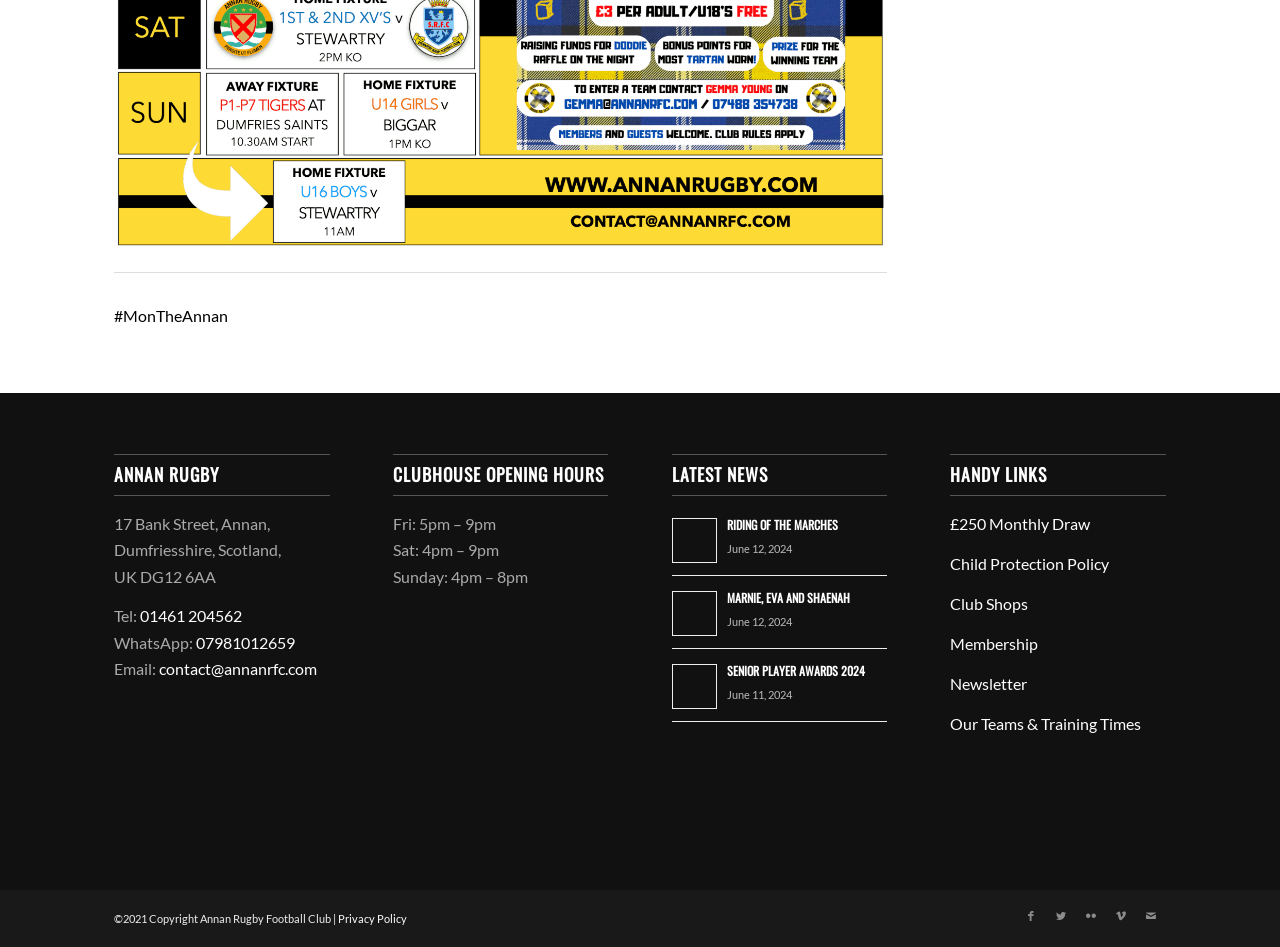What is the date of the 'RIDING OF THE MARCHES' event?
Answer the question with a single word or phrase by looking at the picture.

June 12, 2024